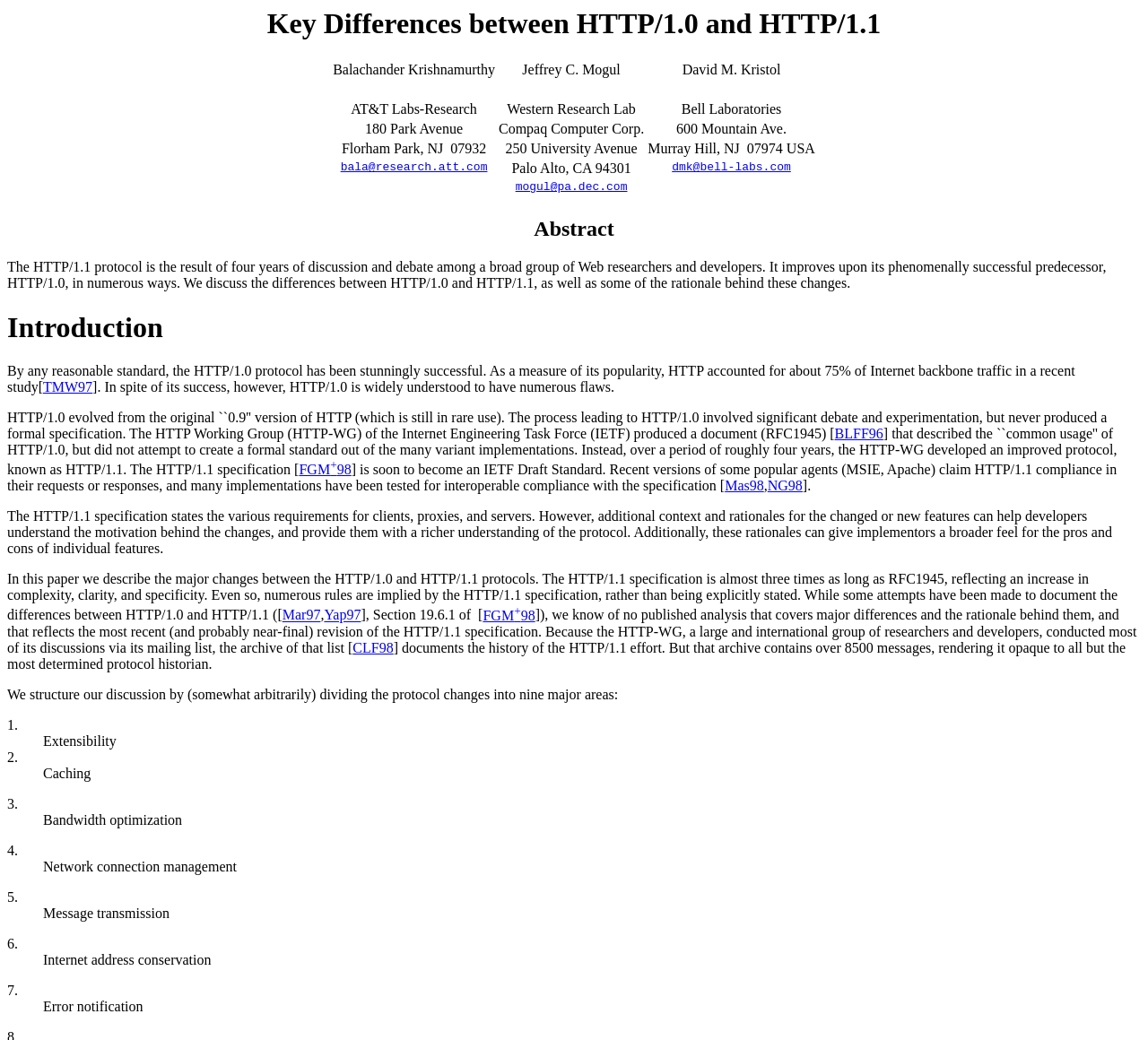Find the bounding box coordinates of the element to click in order to complete this instruction: "Click the link 'mogul@pa.dec.com'". The bounding box coordinates must be four float numbers between 0 and 1, denoted as [left, top, right, bottom].

[0.449, 0.174, 0.546, 0.187]